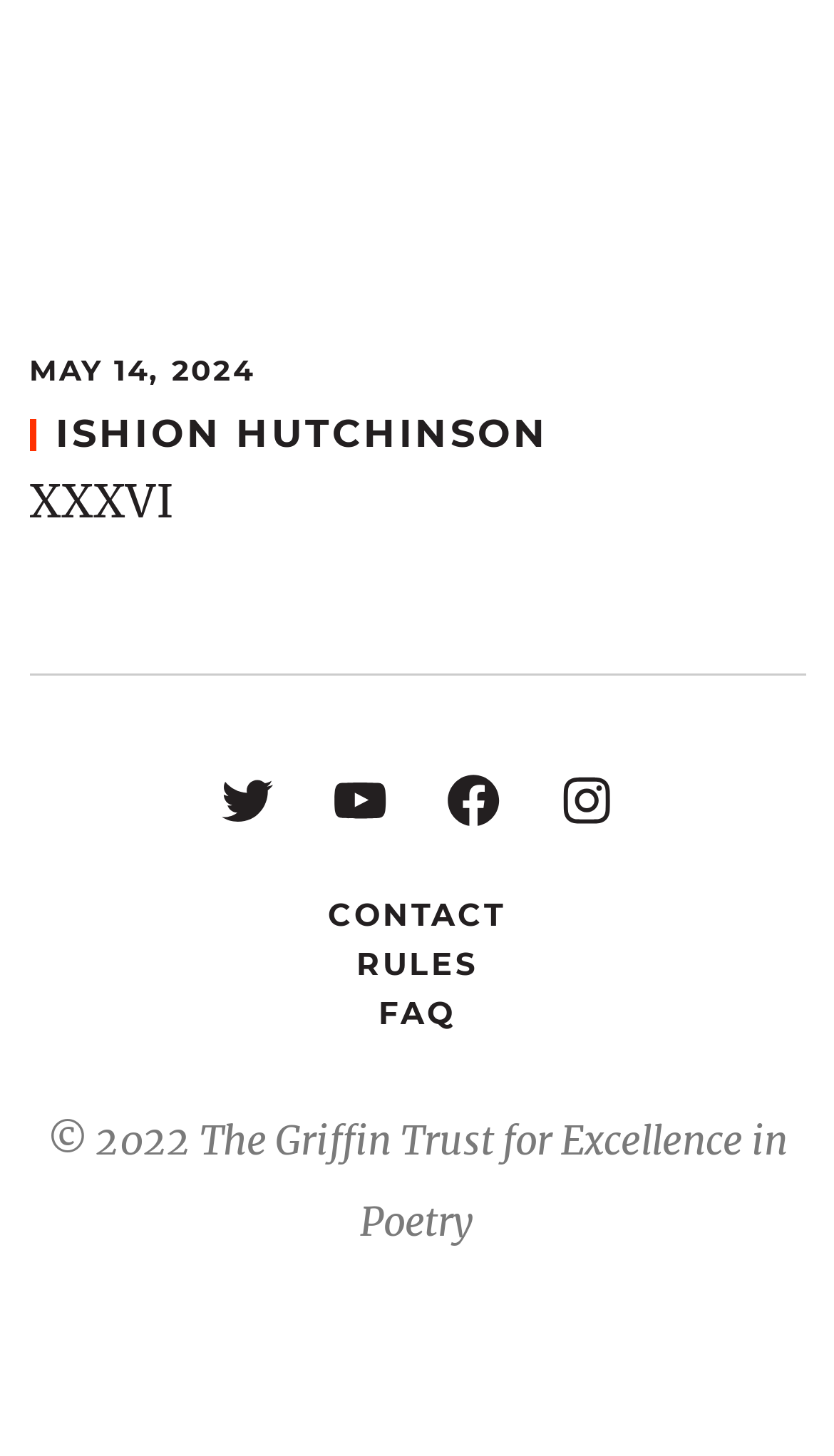What are the three main sections of the webpage?
Based on the screenshot, answer the question with a single word or phrase.

Header, Content, Footer